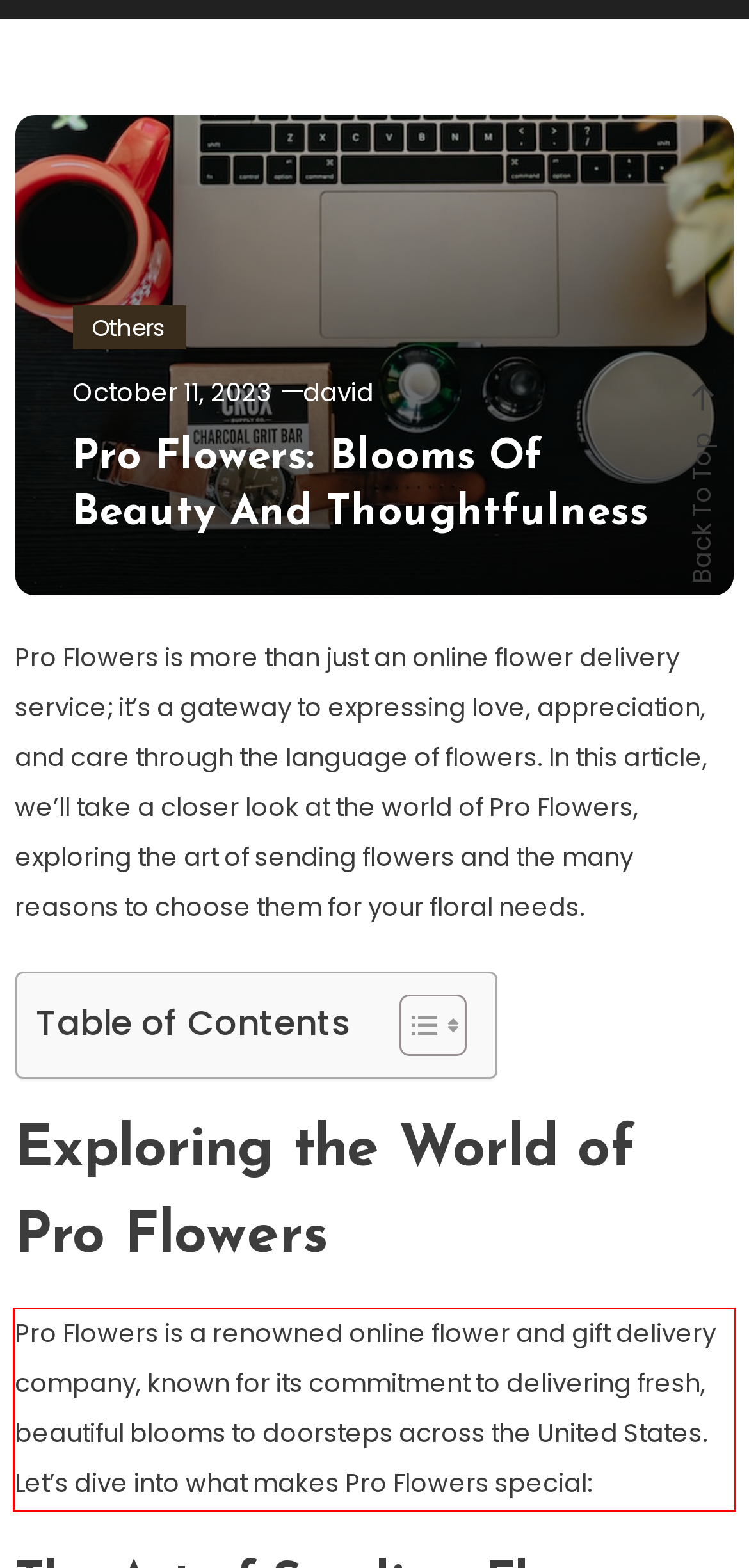Identify the text inside the red bounding box on the provided webpage screenshot by performing OCR.

Pro Flowers is a renowned online flower and gift delivery company, known for its commitment to delivering fresh, beautiful blooms to doorsteps across the United States. Let’s dive into what makes Pro Flowers special: